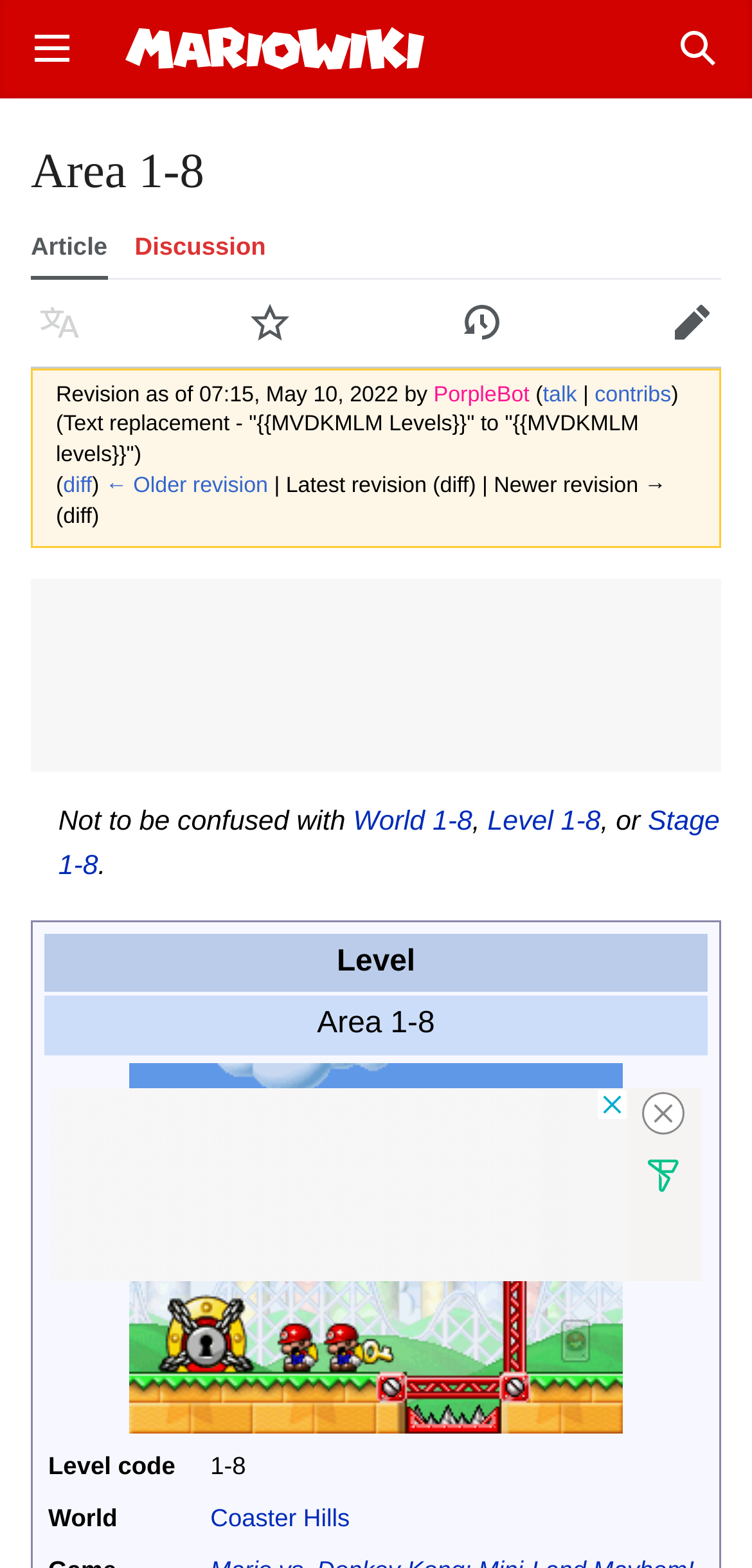Find and provide the bounding box coordinates for the UI element described here: "Level 1-8". The coordinates should be given as four float numbers between 0 and 1: [left, top, right, bottom].

[0.648, 0.514, 0.799, 0.534]